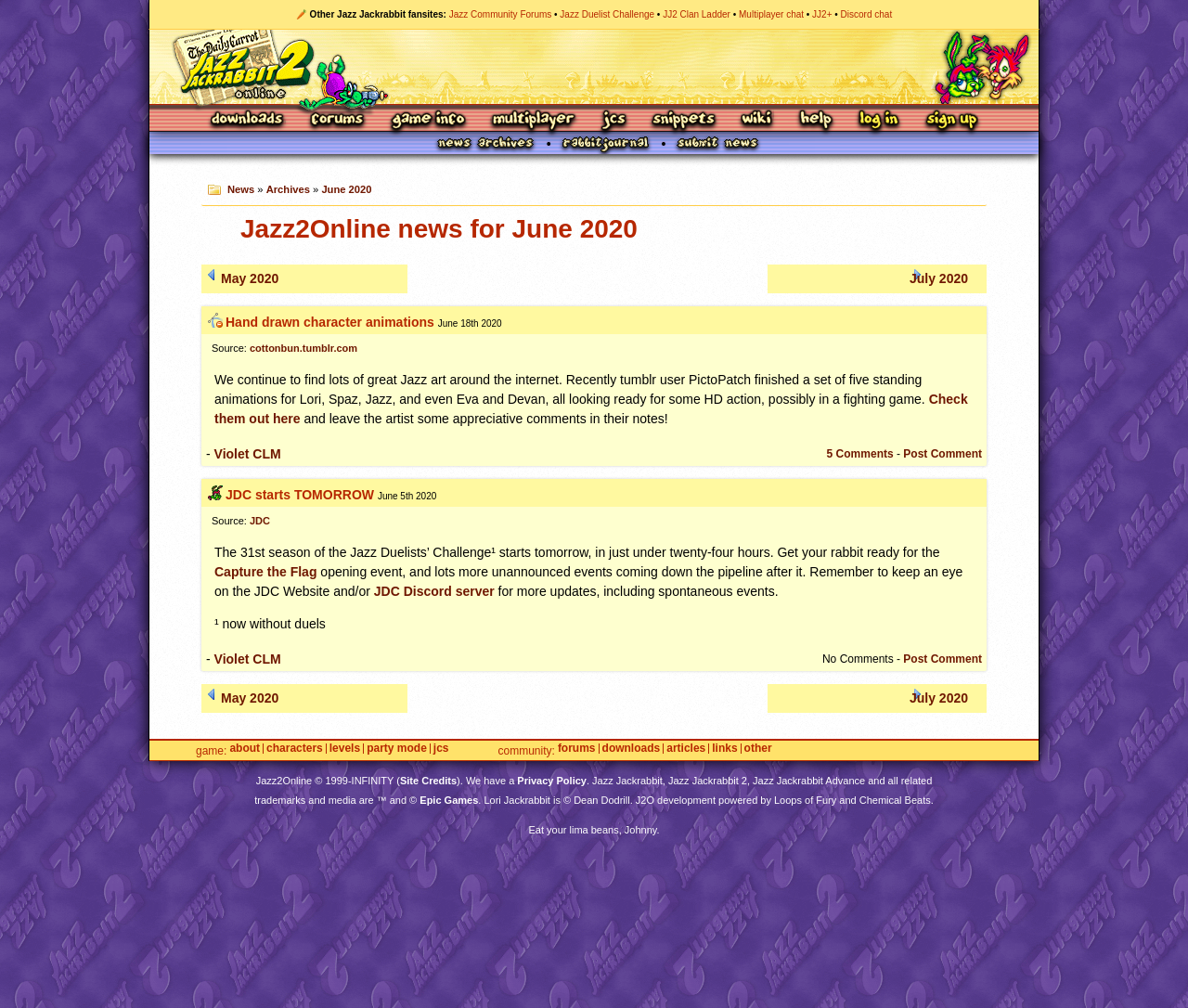What is the name of the event starting on June 5th, 2020?
Based on the image, answer the question with a single word or brief phrase.

JDC